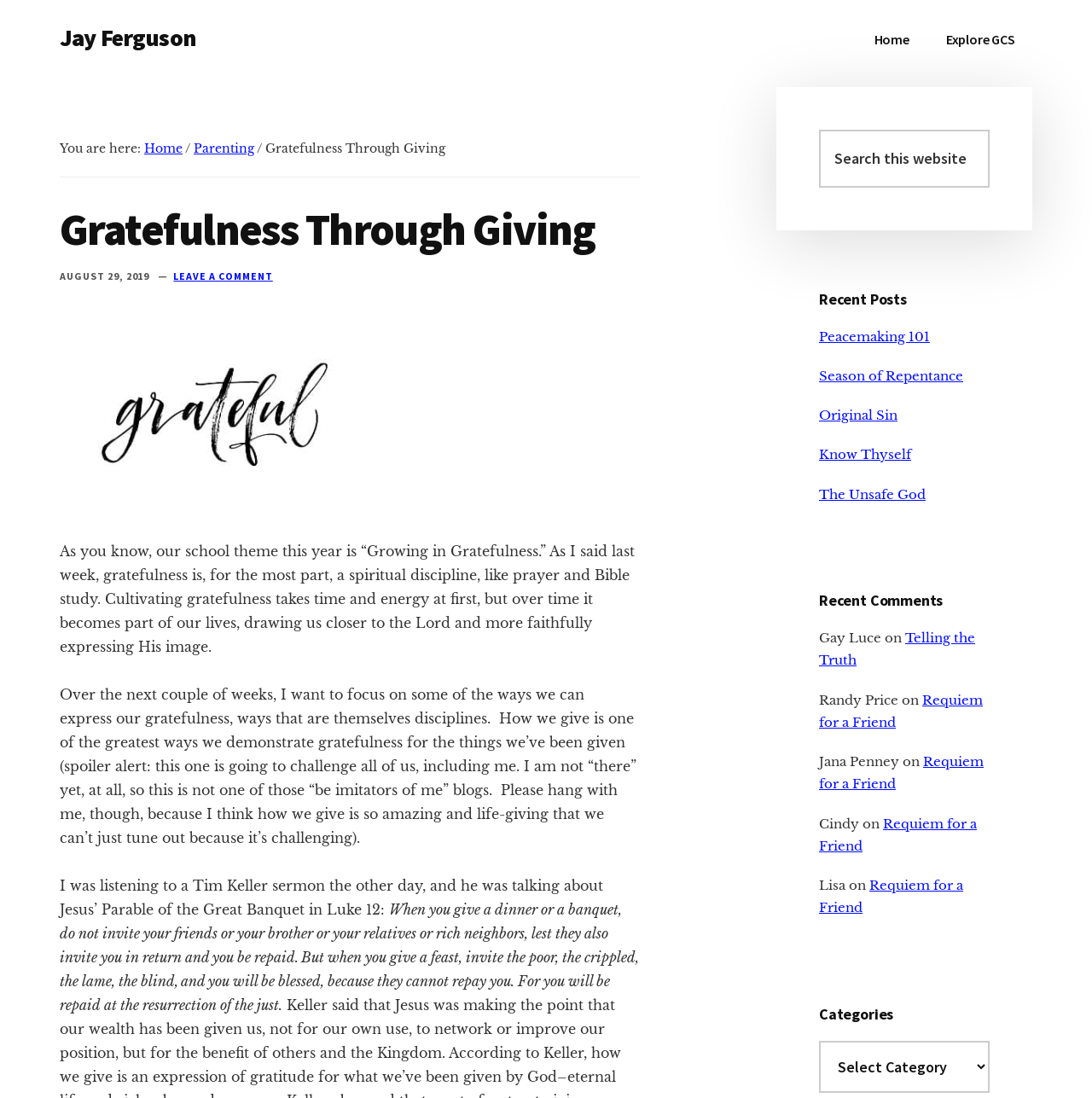Give a full account of the webpage's elements and their arrangement.

This webpage is a blog post titled "Gratefulness Through Giving" by Jay Ferguson, PhD, Head of School at Grace Community School in Tyler, Texas. At the top of the page, there are two "Skip to" links, followed by a link to Jay Ferguson's profile and a brief description of his blog. 

Below this, there is a navigation menu with links to "Home" and "Explore GCS". A breadcrumb trail shows the current page's location, with links to "Home" and "Parenting" categories. The title of the blog post, "Gratefulness Through Giving", is displayed prominently, along with the date "AUGUST 29, 2019" and a "LEAVE A COMMENT" link.

The main content of the blog post is a lengthy article discussing the importance of gratefulness and how it can be expressed through giving. The text is divided into several paragraphs, with quotes from a Tim Keller sermon and references to the Bible.

On the right side of the page, there is a primary sidebar with several sections. The first section is a search box with a "Search this website" label. Below this, there are links to recent posts, including "Peacemaking 101", "Season of Repentance", and "Original Sin". The next section displays recent comments, with names and links to the commented posts. Finally, there is a categories section with a dropdown menu.